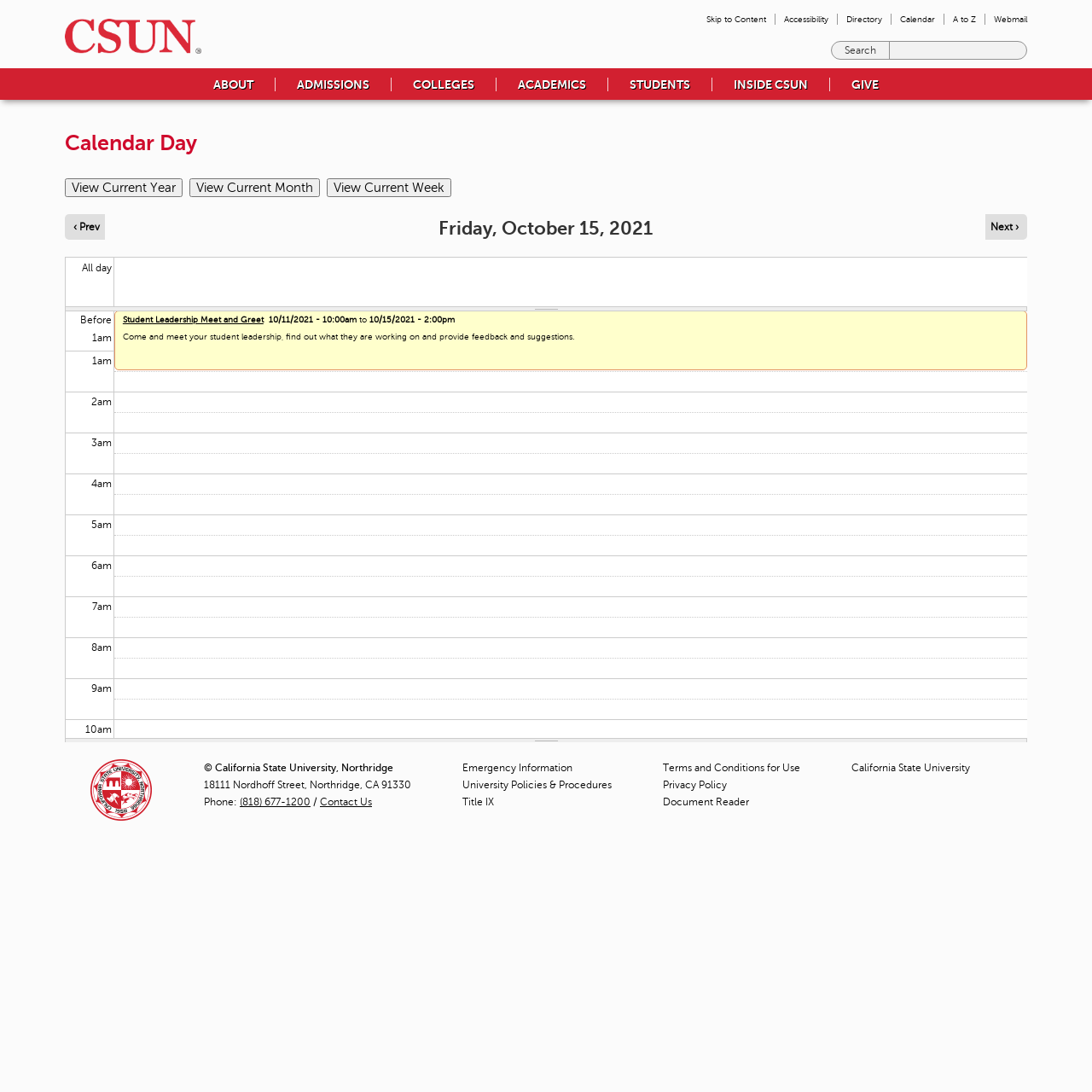Please determine the bounding box coordinates for the element with the description: "University Policies & Procedures".

[0.423, 0.714, 0.56, 0.724]